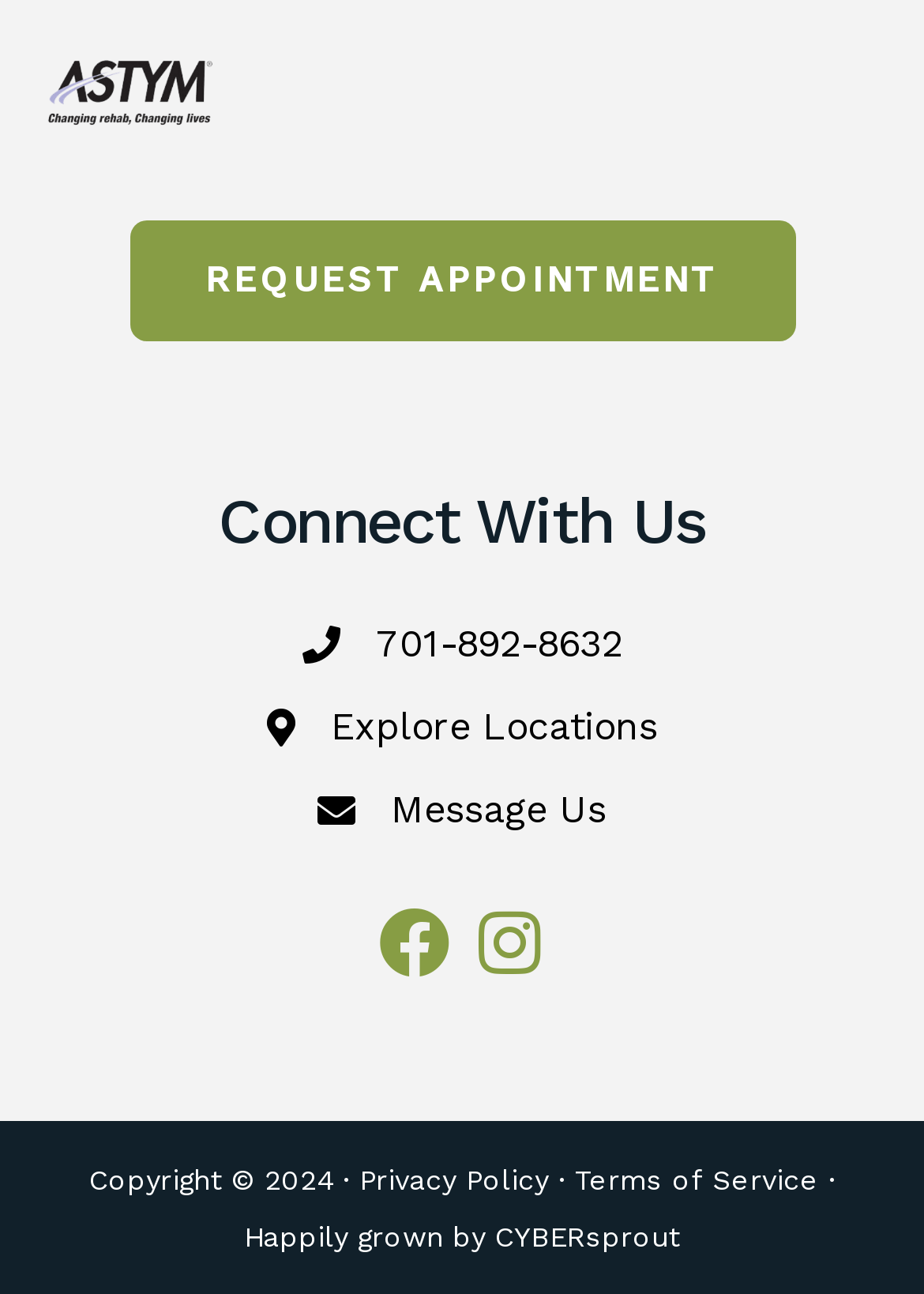Please mark the bounding box coordinates of the area that should be clicked to carry out the instruction: "Explore locations".

[0.358, 0.54, 0.712, 0.584]